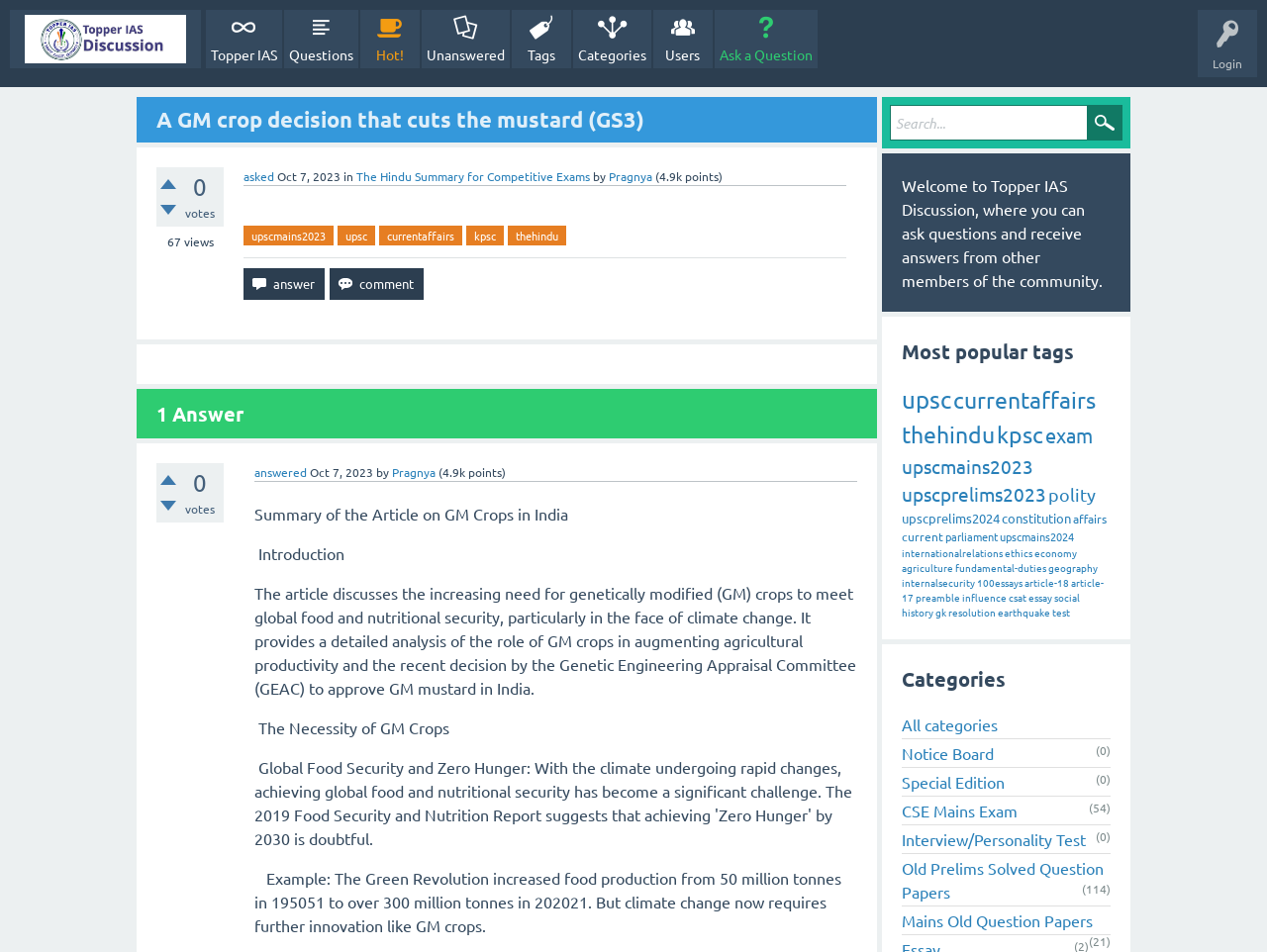Please look at the image and answer the question with a detailed explanation: How many points does the answerer have?

The number of points of the answerer can be found in the static text element with bounding box coordinates [0.52, 0.177, 0.538, 0.193]. It is '4.9k'.